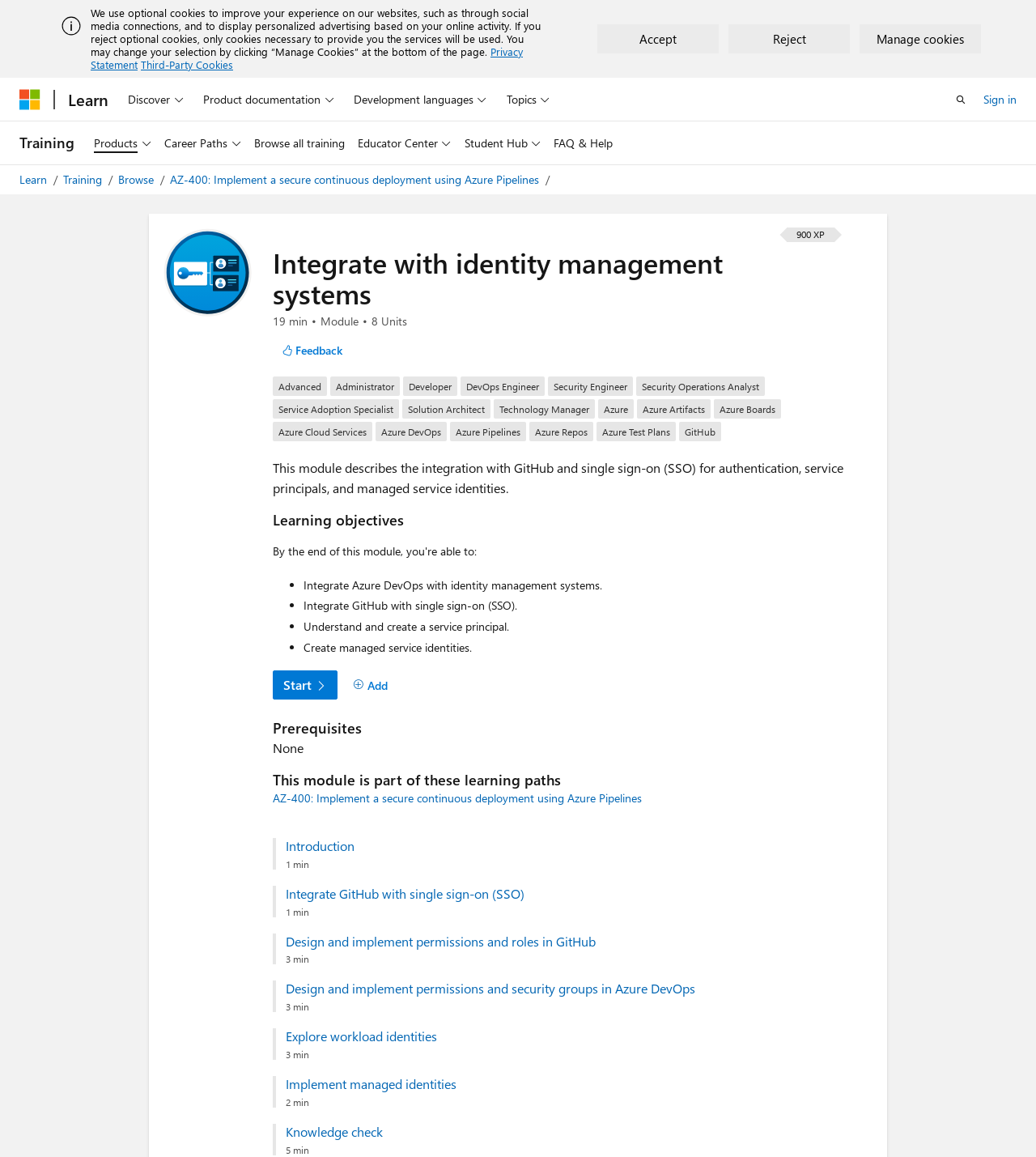Give the bounding box coordinates for this UI element: "Career Paths". The coordinates should be four float numbers between 0 and 1, arranged as [left, top, right, bottom].

[0.152, 0.105, 0.239, 0.142]